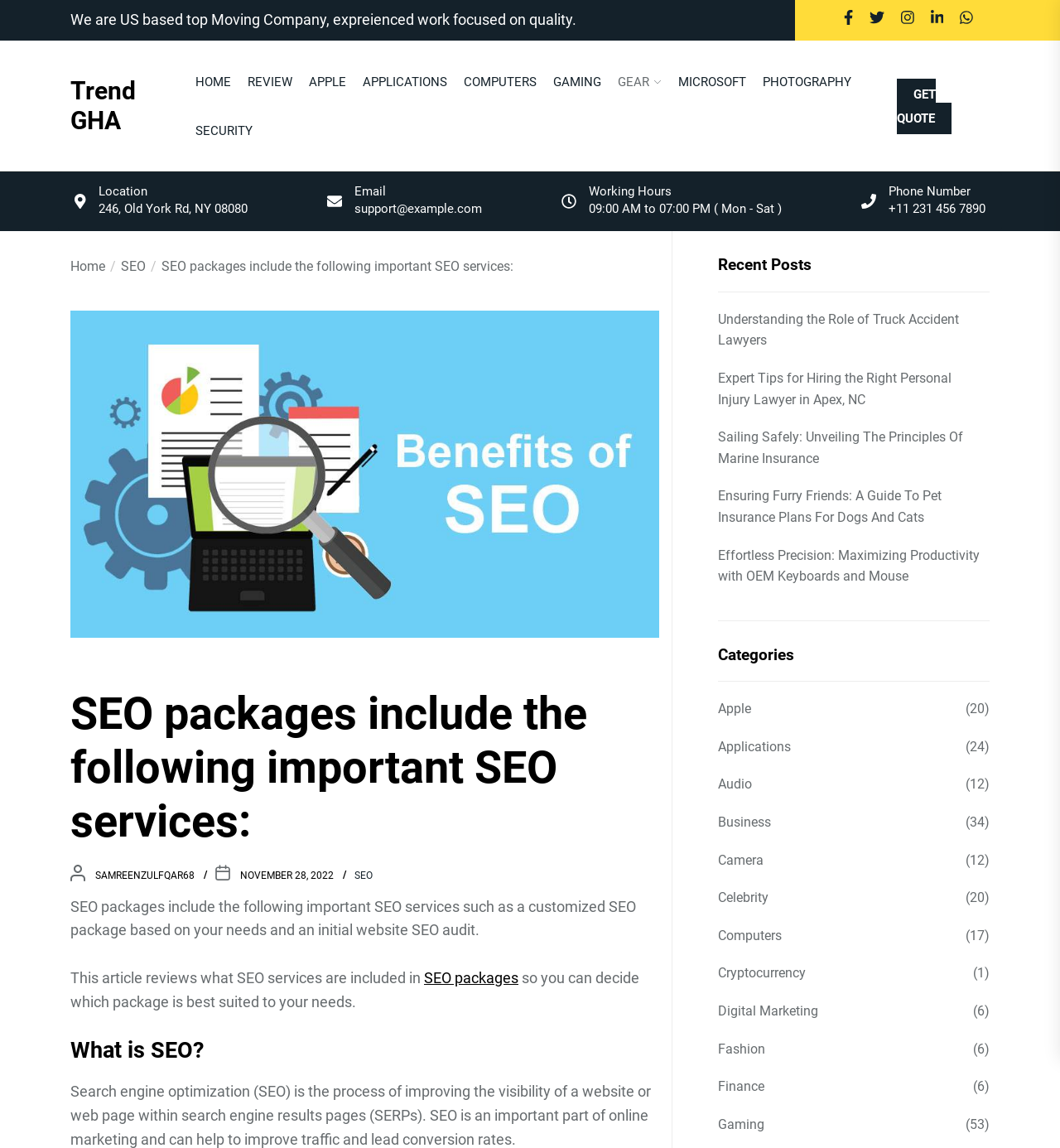What is the company's location?
Please use the image to provide a one-word or short phrase answer.

246, Old York Rd, NY 08080